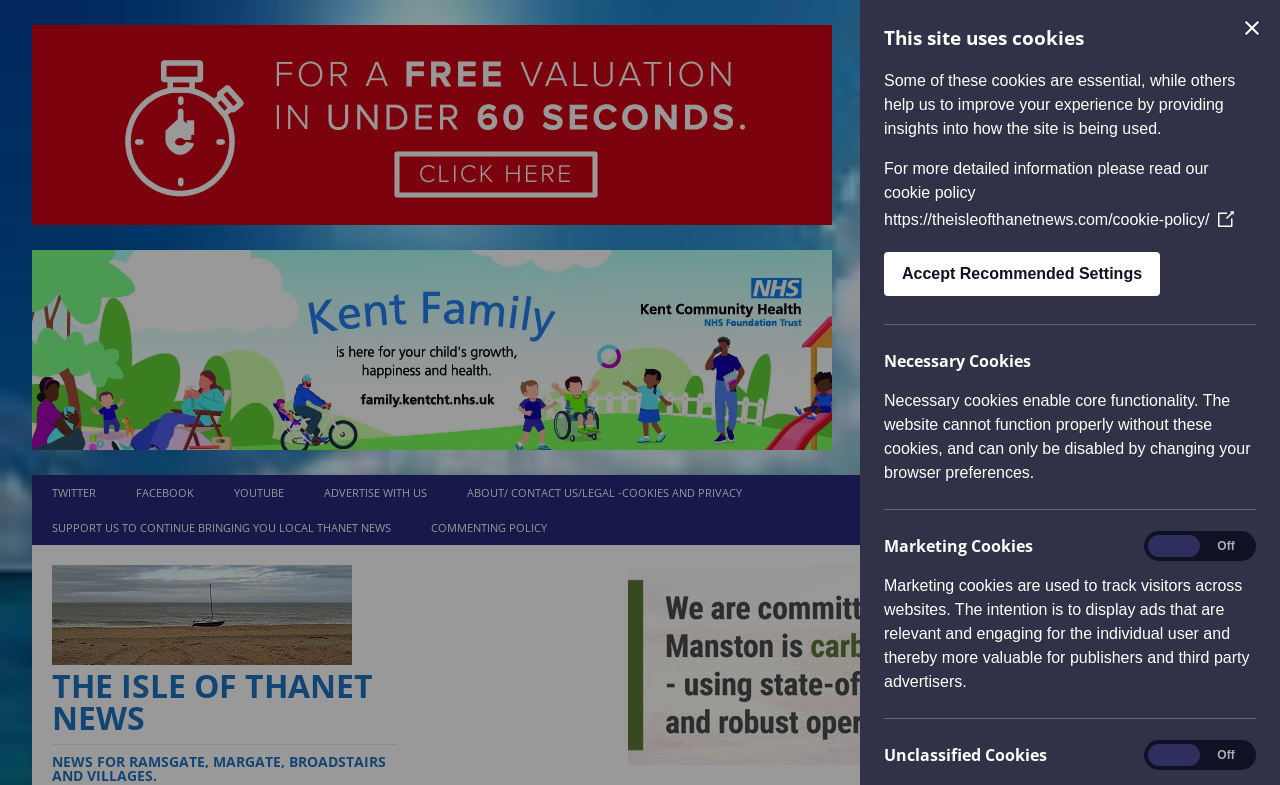Identify the bounding box coordinates of the clickable section necessary to follow the following instruction: "Click on the link to Twitter". The coordinates should be presented as four float numbers from 0 to 1, i.e., [left, top, right, bottom].

[0.025, 0.605, 0.091, 0.65]